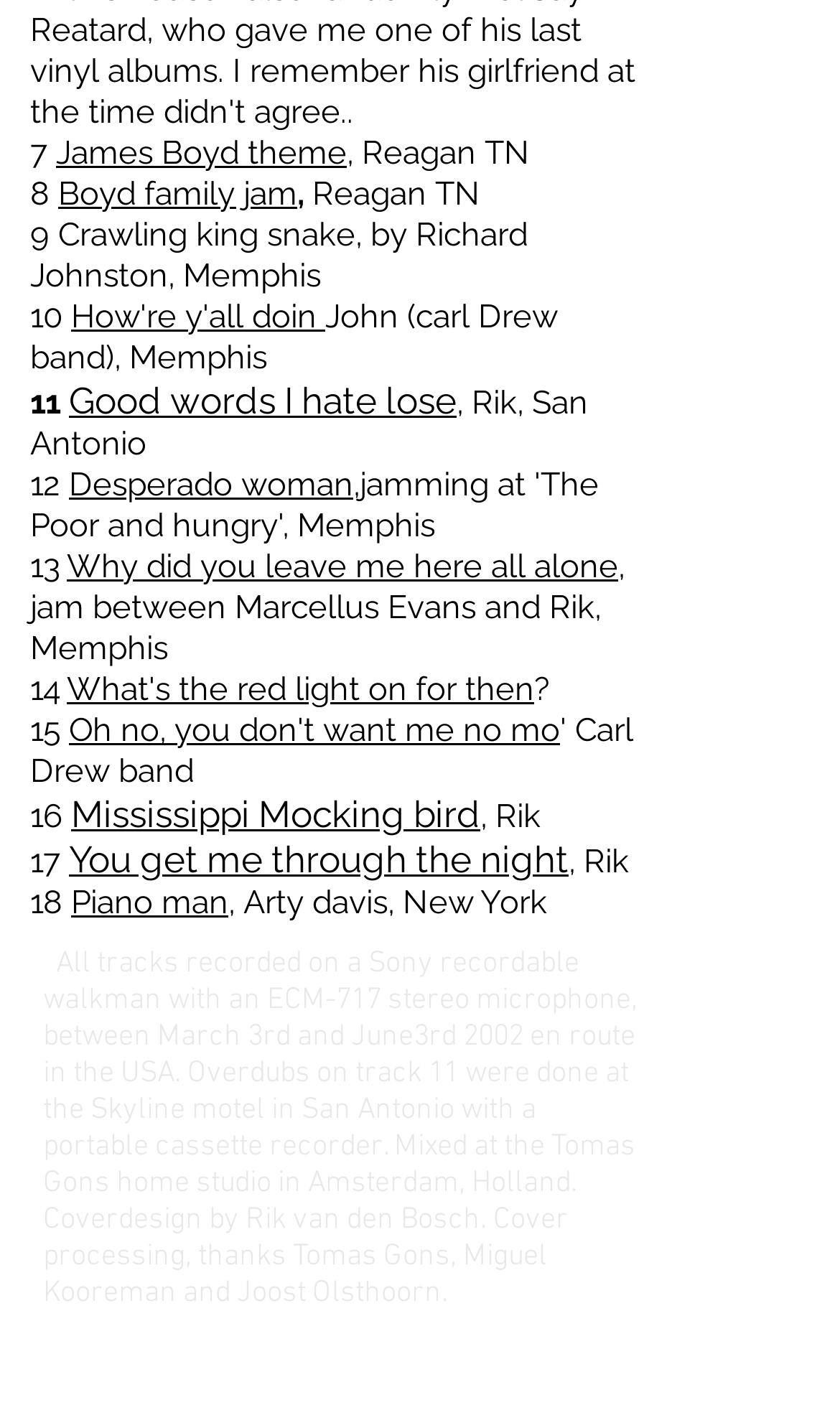Can you give a comprehensive explanation to the question given the content of the image?
Where was the mixing done?

I found the static text element that describes the recording process, and it mentions that the mixing was done at the Tomas Gons home studio in Amsterdam, Holland.